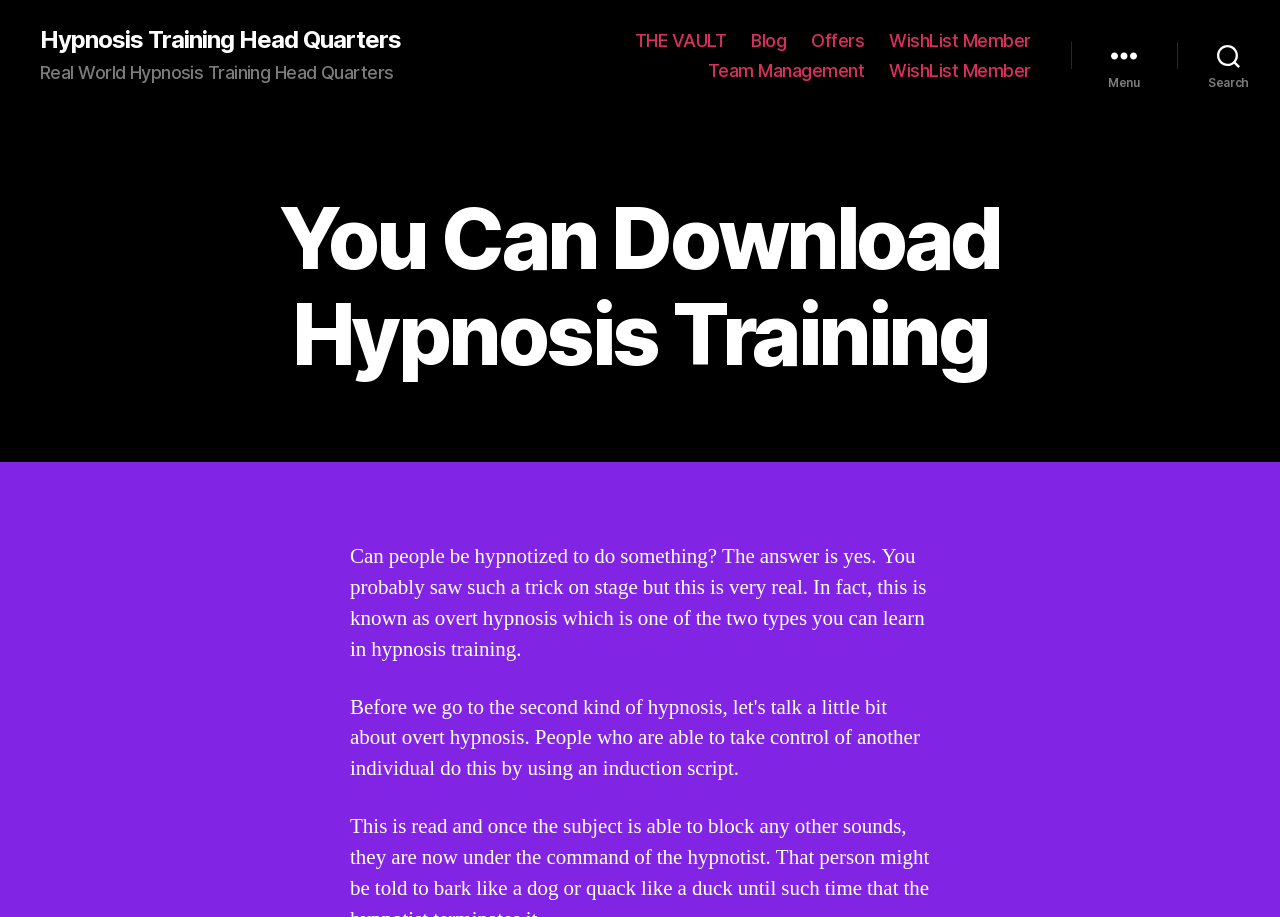What is the topic of the text on the webpage?
Could you answer the question with a detailed and thorough explanation?

The text on the webpage discusses the topic of hypnosis, specifically whether people can be hypnotized to do something, and mentions overt hypnosis as one of the two types of hypnosis that can be learned.